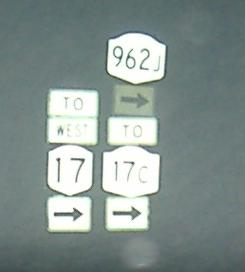What directions are indicated by the arrows?
Respond to the question with a well-detailed and thorough answer.

The directional signs below the shield-like sign have arrows pointing towards '17' and '17C', indicating the directions to these specific highways.